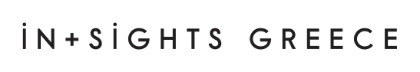Can you look at the image and give a comprehensive answer to the question:
What is the style of the font used in the logo?

The font used in the logo is described as sleek, which suggests a modern and minimalist aesthetic that is consistent with the platform's contemporary and inclusive approach.